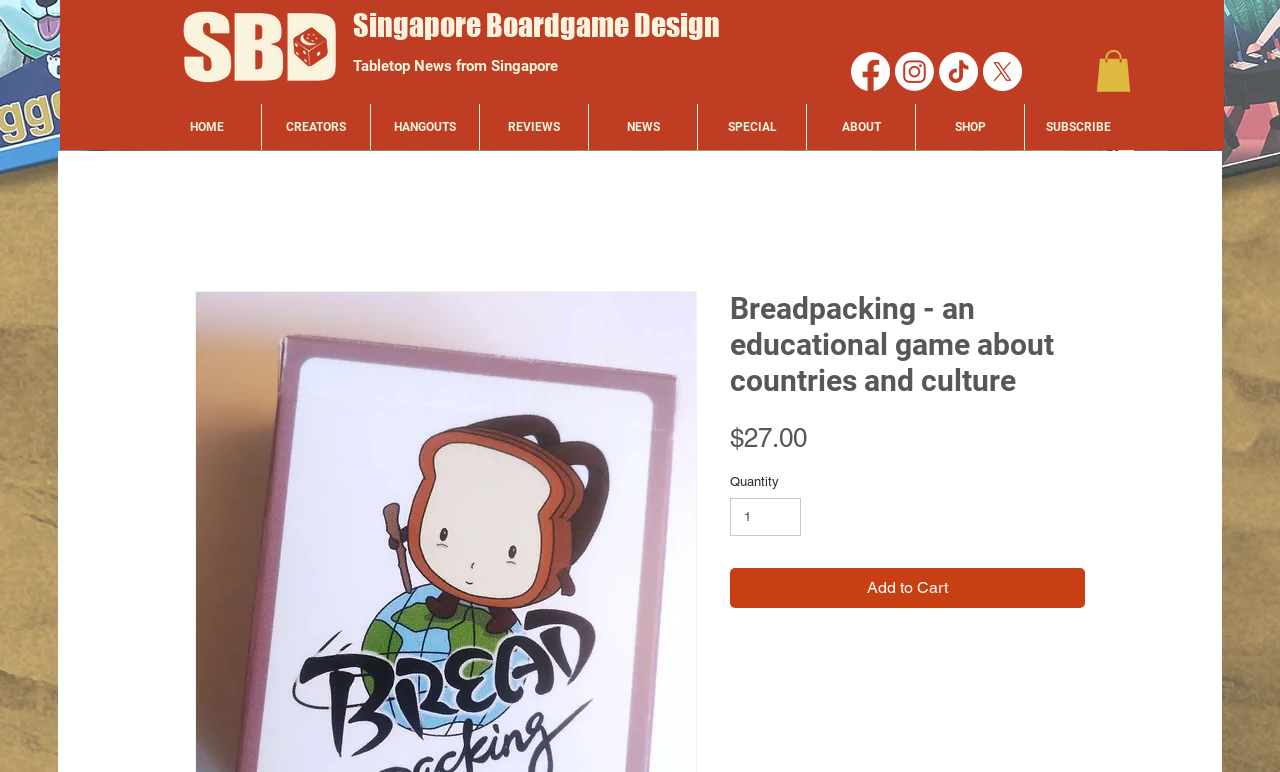Generate a comprehensive caption for the webpage you are viewing.

This webpage is about an educational game called "Breadpacking" that teaches about countries, cultures, and continents. At the top left corner, there is a logo of "SBD Sample" with a transparent background. Next to it, there are two headings: "Singapore Boardgame Design" and "Tabletop News from Singapore". 

Below these headings, there is a navigation menu with 9 links: "HOME", "CREATORS", "HANGOUTS", "REVIEWS", "NEWS", "SPECIAL", "ABOUT", "SHOP", and "SUBSCRIBE". 

On the right side of the navigation menu, there is a social bar with 4 links to social media platforms: Facebook, Instagram, TikTok, and X. Each link has an associated image. 

Further down, there is a section dedicated to the "Breadpacking" game. It has a heading that describes the game, followed by a price tag of $27.00. Below the price, there are two labels: "Price" and "Quantity". The "Quantity" label is accompanied by a spin button that allows users to select a quantity between 1 and 99999. Finally, there is an "Add to Cart" button.